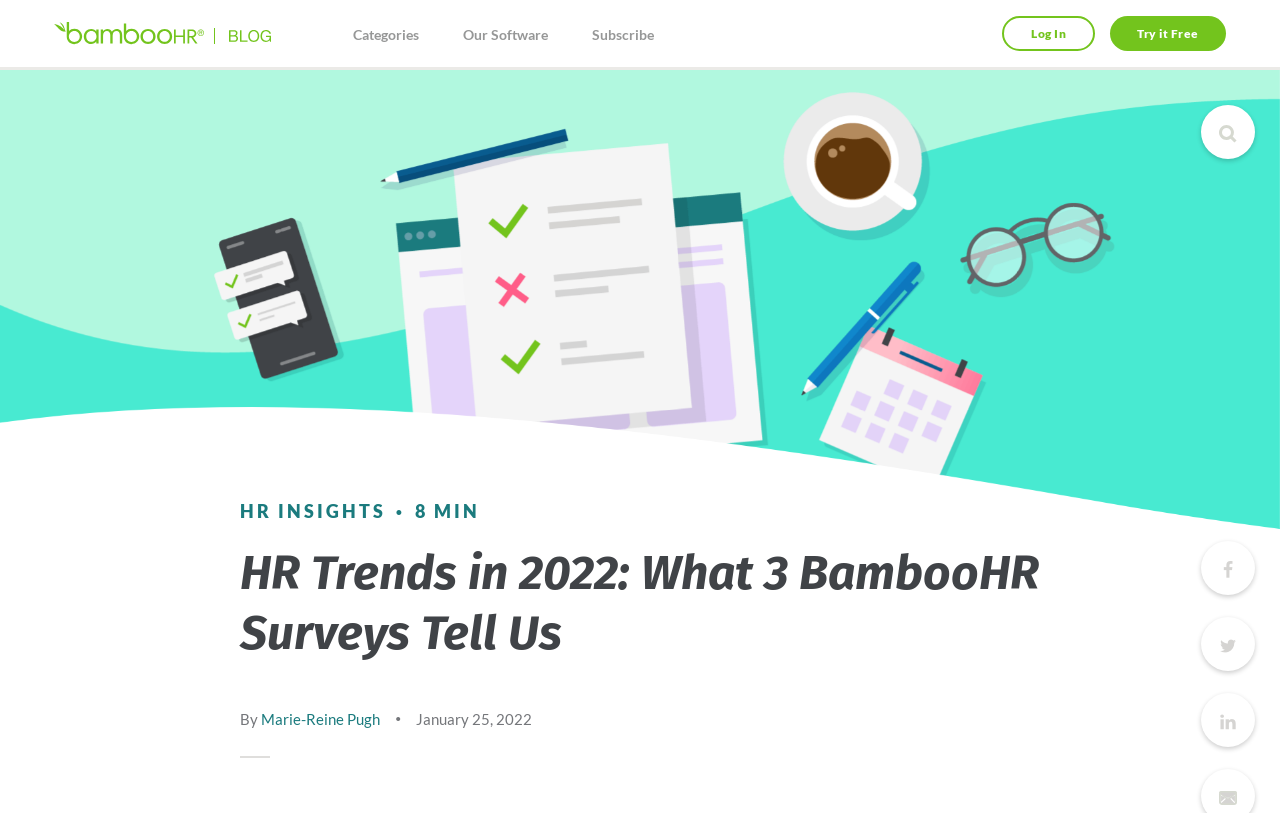Please specify the bounding box coordinates of the clickable region necessary for completing the following instruction: "Click to login". The coordinates must consist of four float numbers between 0 and 1, i.e., [left, top, right, bottom].

[0.783, 0.02, 0.855, 0.063]